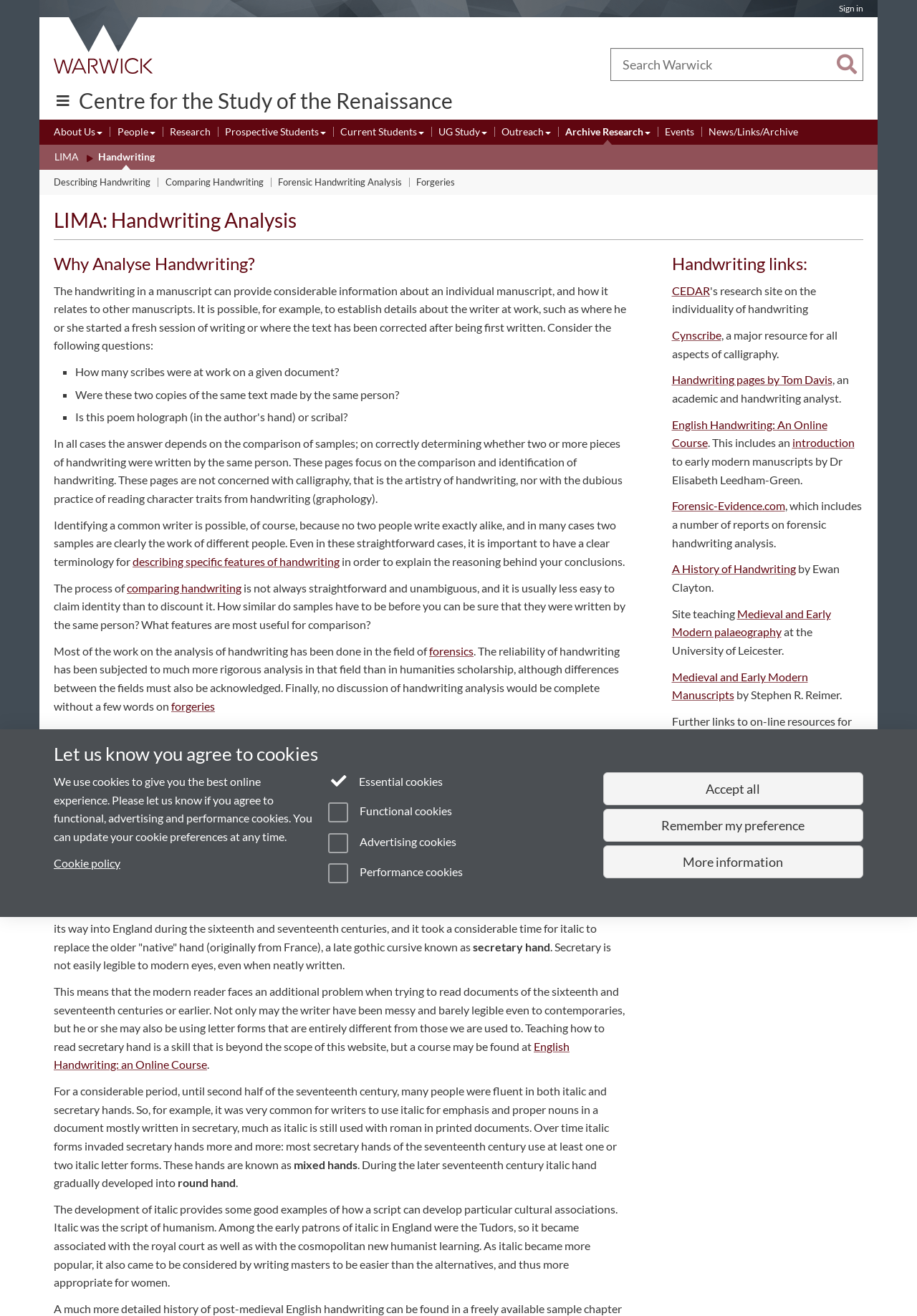Determine the bounding box coordinates for the HTML element described here: "title="University of Warwick homepage"".

[0.051, 0.013, 0.176, 0.057]